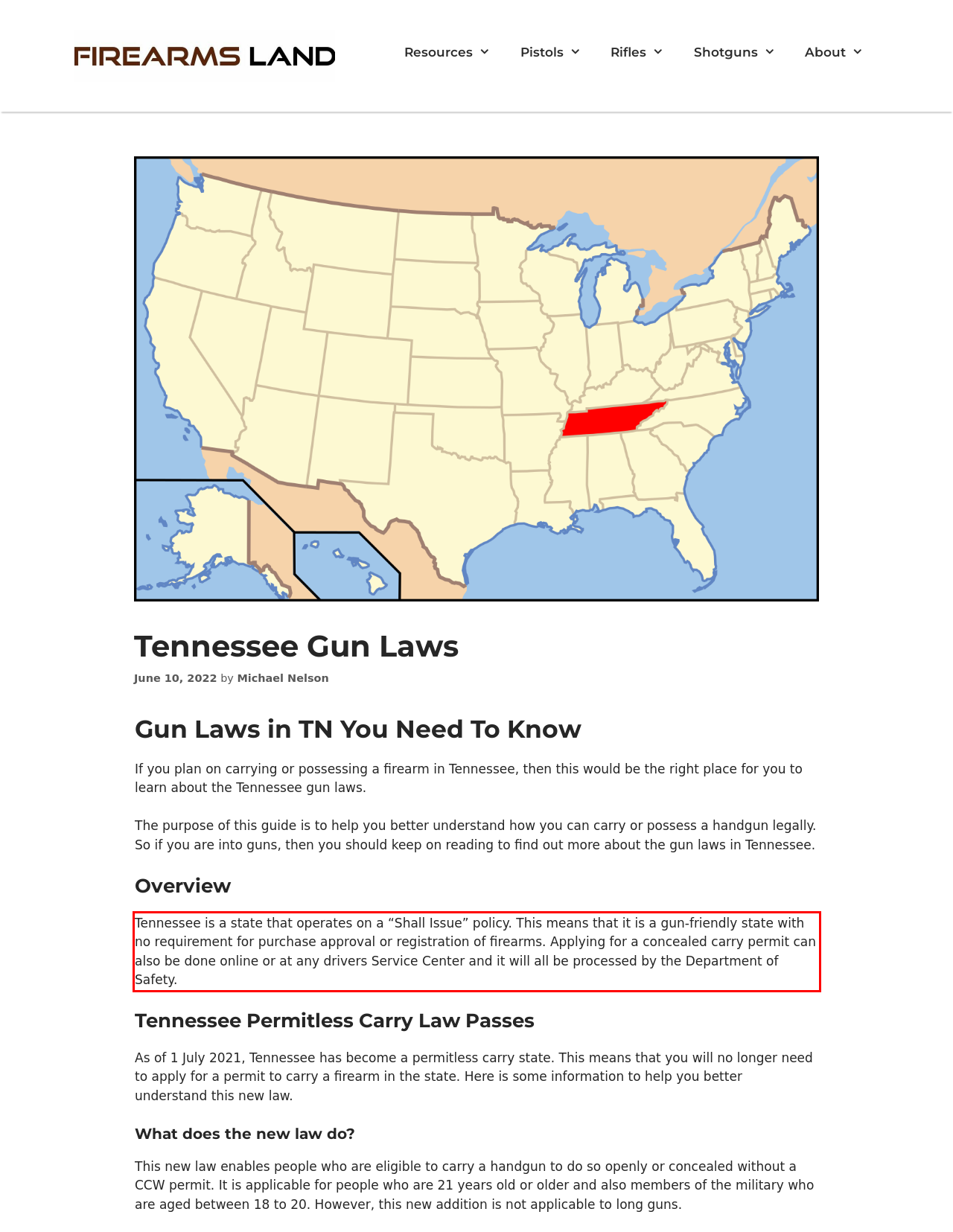Please analyze the provided webpage screenshot and perform OCR to extract the text content from the red rectangle bounding box.

Tennessee is a state that operates on a “Shall Issue” policy. This means that it is a gun-friendly state with no requirement for purchase approval or registration of firearms. Applying for a concealed carry permit can also be done online or at any drivers Service Center and it will all be processed by the Department of Safety.